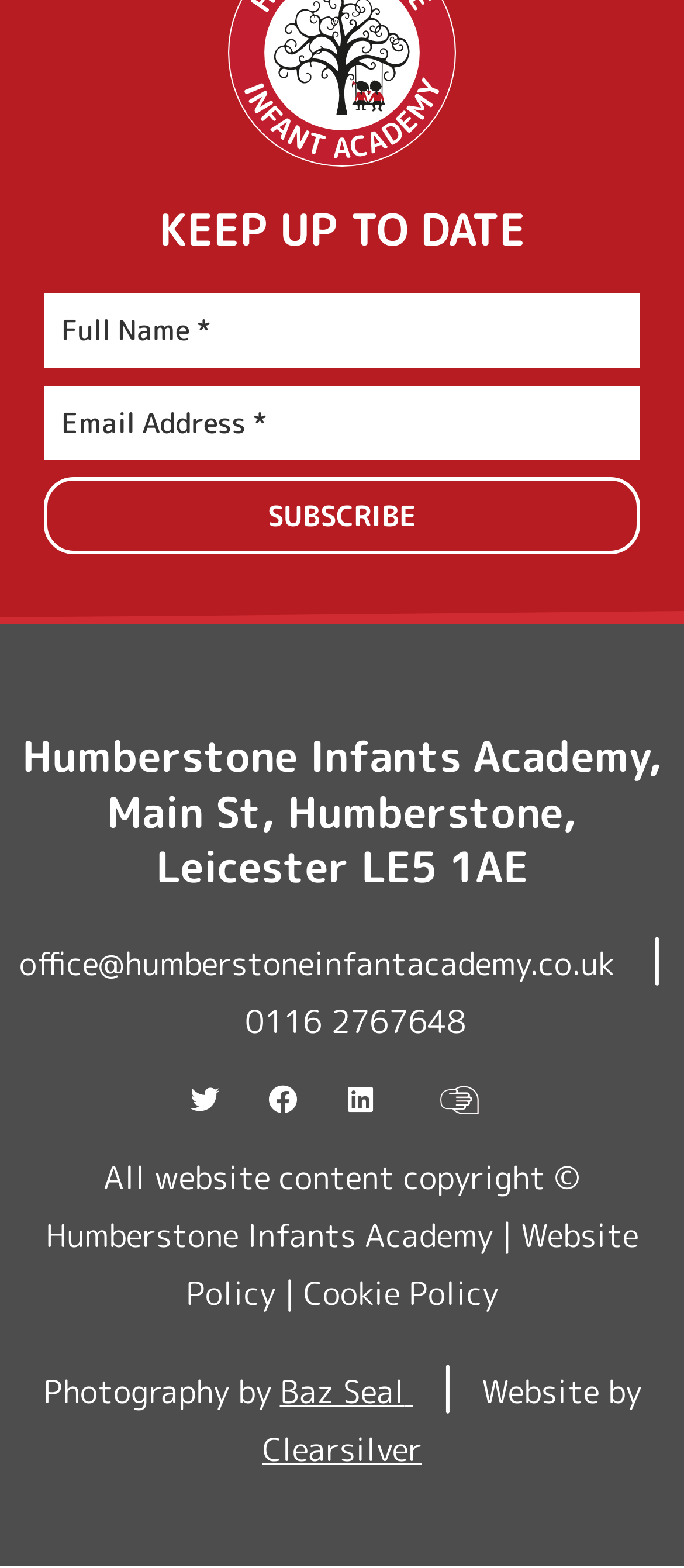Identify and provide the bounding box for the element described by: "office@humberstoneinfantacademy.co.uk".

[0.028, 0.601, 0.897, 0.629]